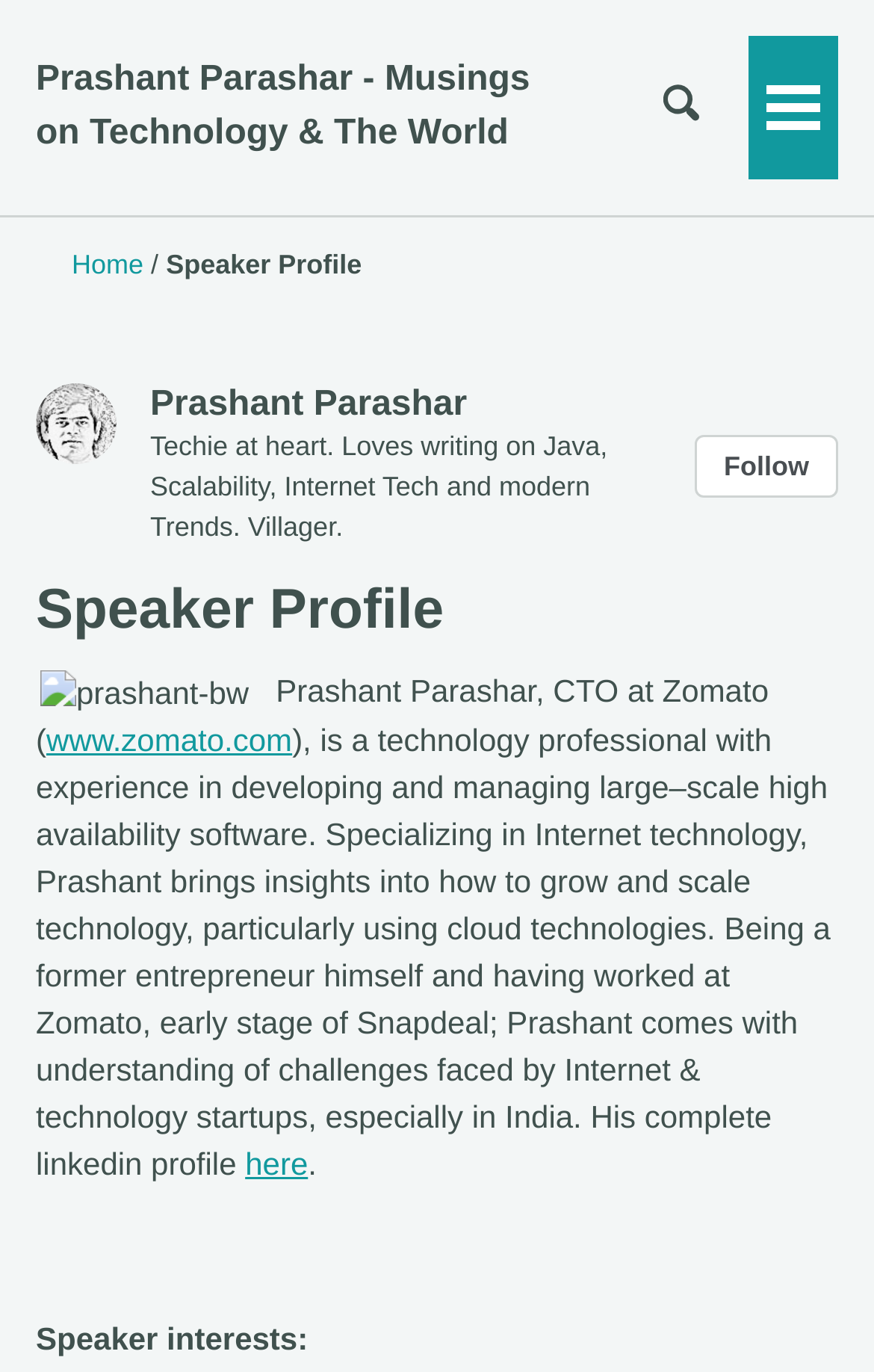Find and provide the bounding box coordinates for the UI element described with: "Toggle Menu".

[0.856, 0.026, 0.959, 0.131]